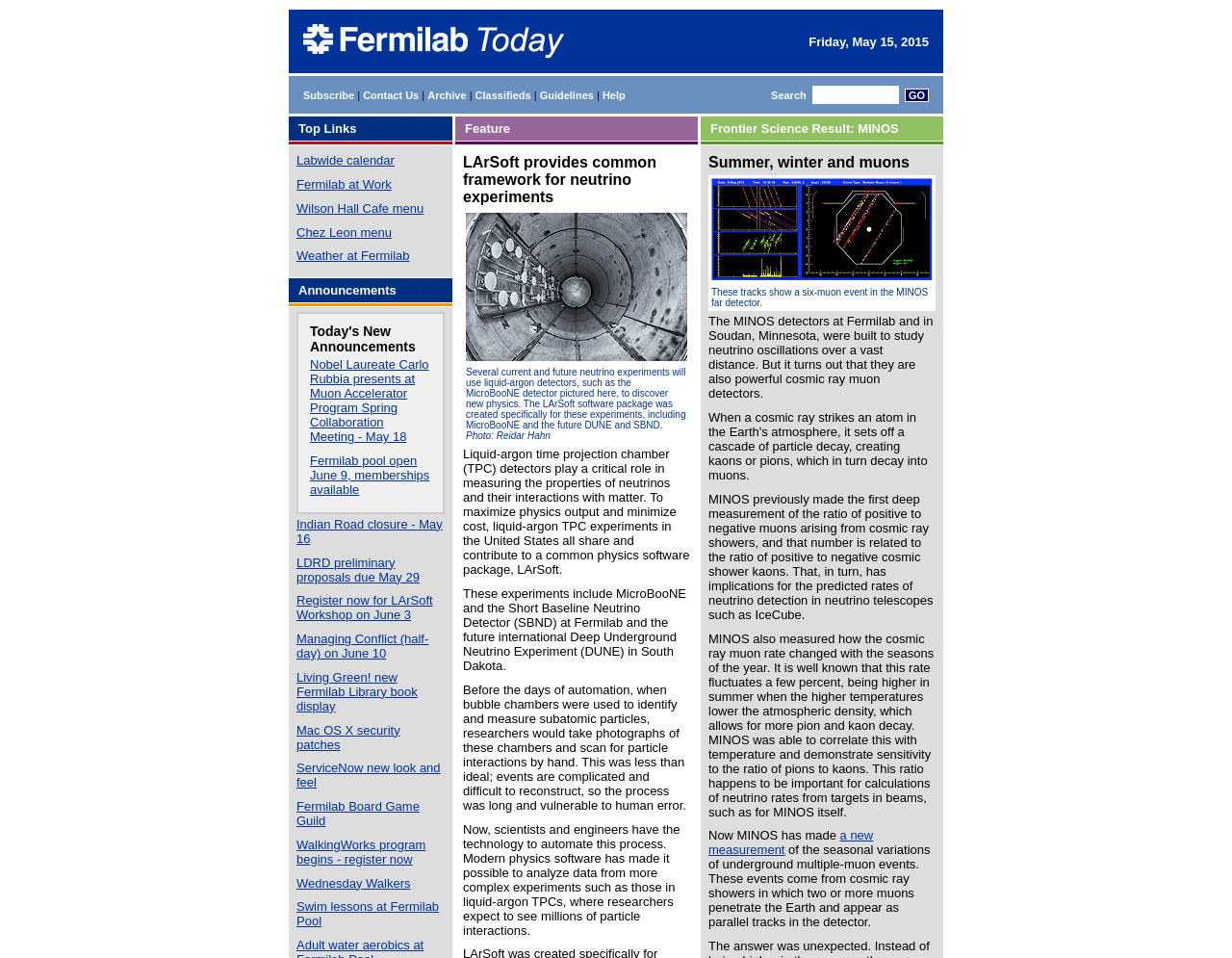Identify the bounding box coordinates of the clickable region required to complete the instruction: "Click on LArSoft provides common framework for neutrino experiments". The coordinates should be given as four float numbers within the range of 0 and 1, i.e., [left, top, right, bottom].

[0.376, 0.161, 0.56, 0.215]